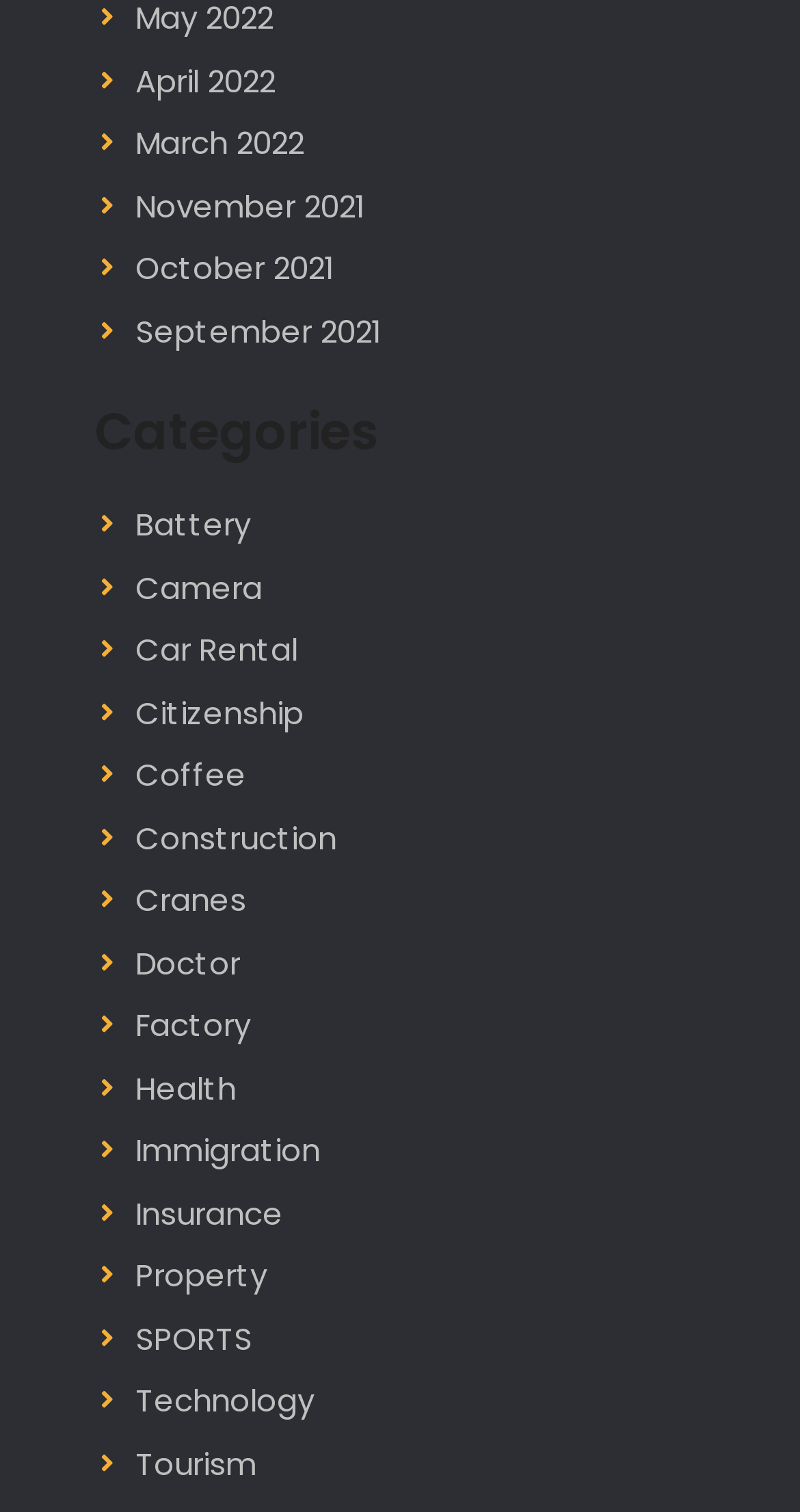How many categories are listed?
Look at the image and provide a detailed response to the question.

I counted the number of links under the 'Categories' heading, and there are 19 links, each representing a category.